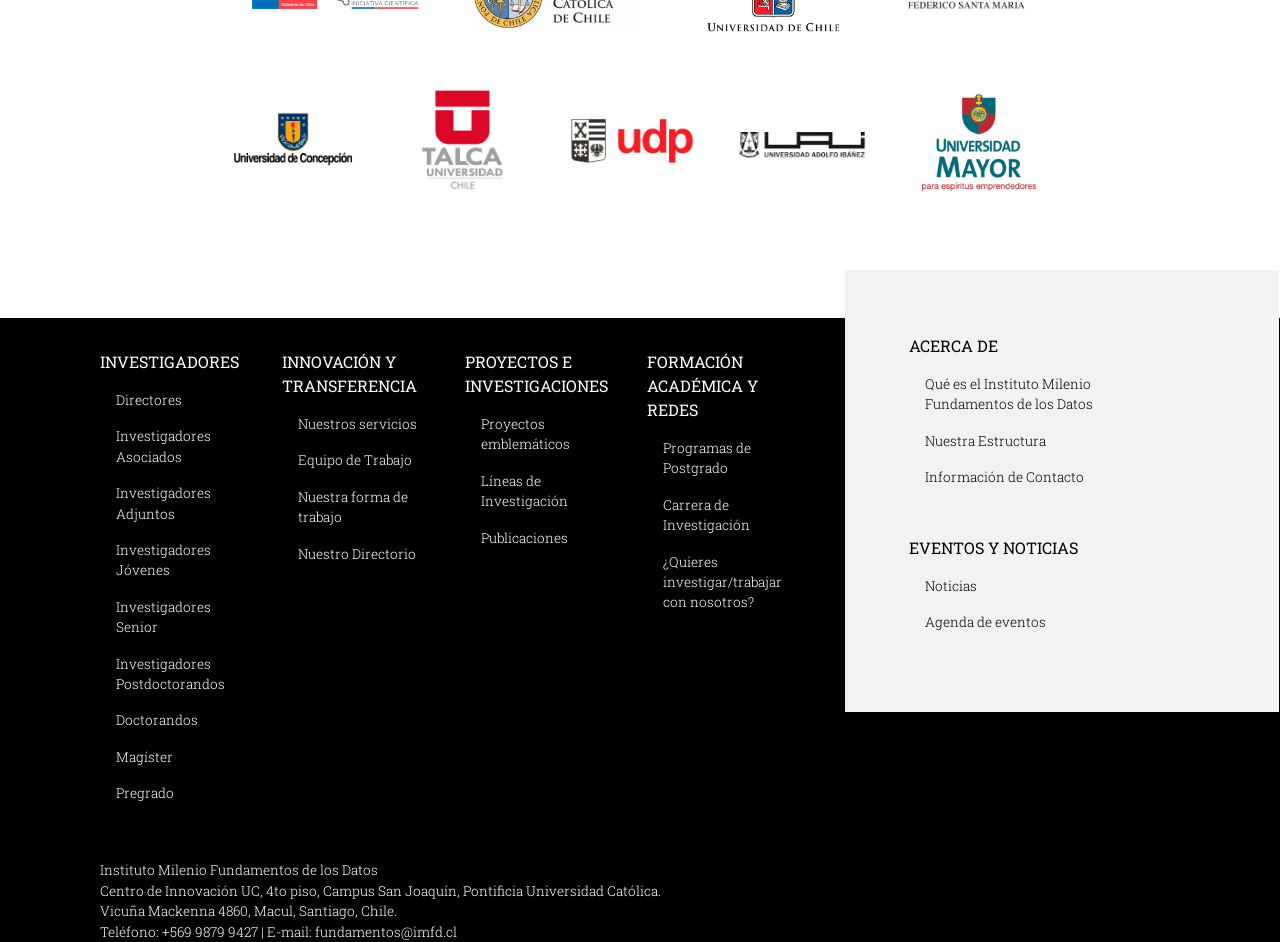What are the main categories of the institute's website?
Can you provide an in-depth and detailed response to the question?

The main categories of the institute's website can be found in the links at the top of the webpage, which are 'INVESTIGADORES', 'INNOVACIÓN Y TRANSFERENCIA', 'PROYECTOS E INVESTIGACIONES', 'FORMACIÓN ACADÉMICA Y REDES', 'ACERCA DE', and 'EVENTOS Y NOTICIAS'.